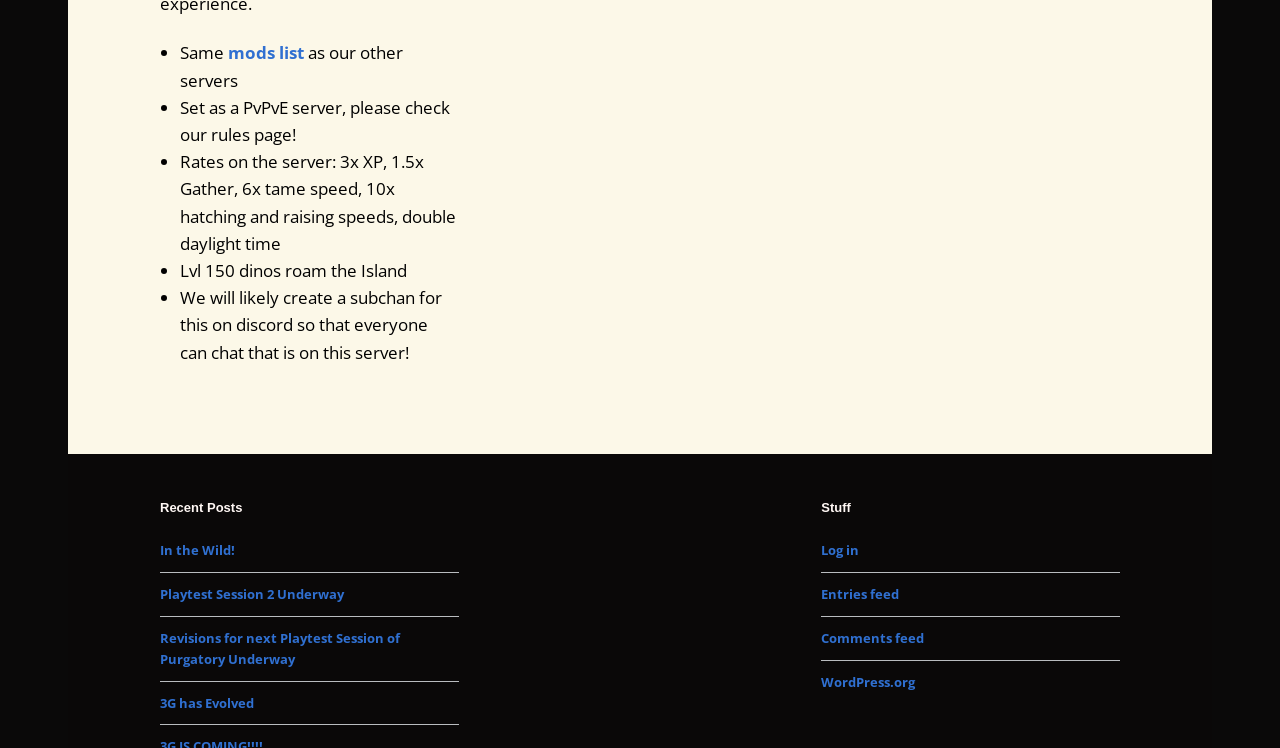Find the bounding box coordinates for the HTML element described in this sentence: "Comments feed". Provide the coordinates as four float numbers between 0 and 1, in the format [left, top, right, bottom].

[0.642, 0.841, 0.722, 0.865]